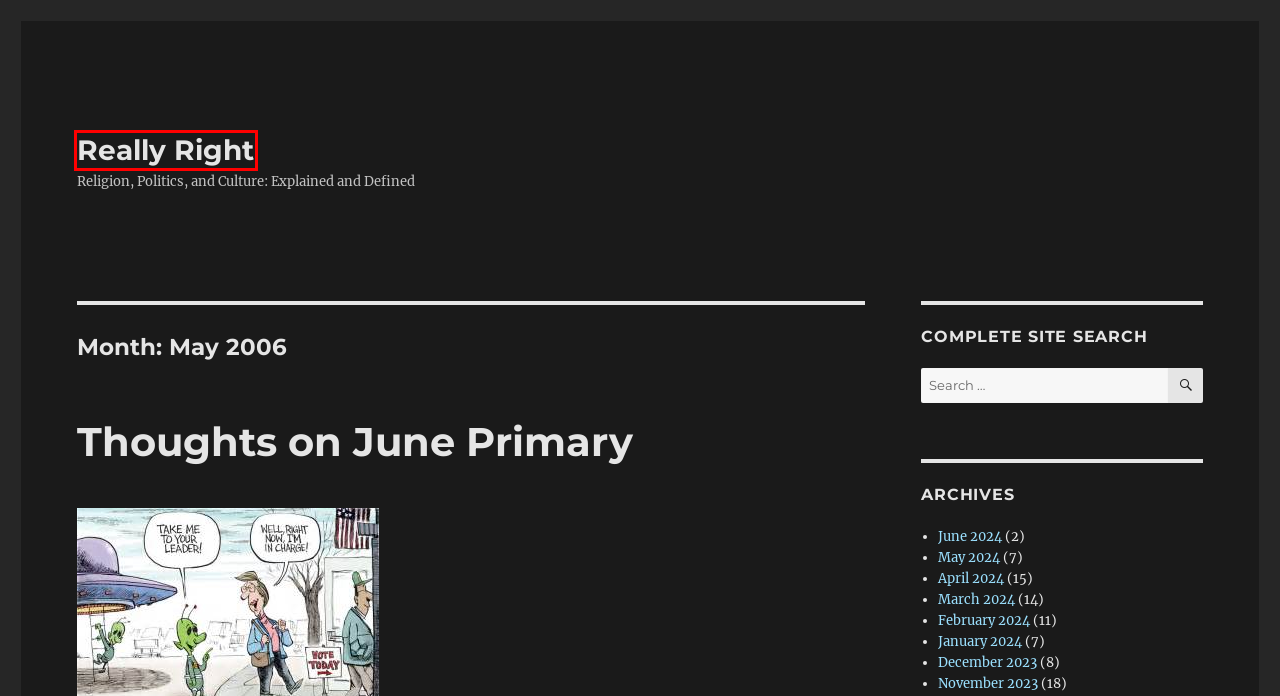Given a screenshot of a webpage with a red bounding box, please pick the webpage description that best fits the new webpage after clicking the element inside the bounding box. Here are the candidates:
A. September 2023 – Really Right
B. May 2021 – Really Right
C. August 2005 – Really Right
D. Really Right – Religion, Politics, and Culture: Explained and Defined
E. June 2009 – Really Right
F. January 2007 – Really Right
G. December 2007 – Really Right
H. September 2007 – Really Right

D